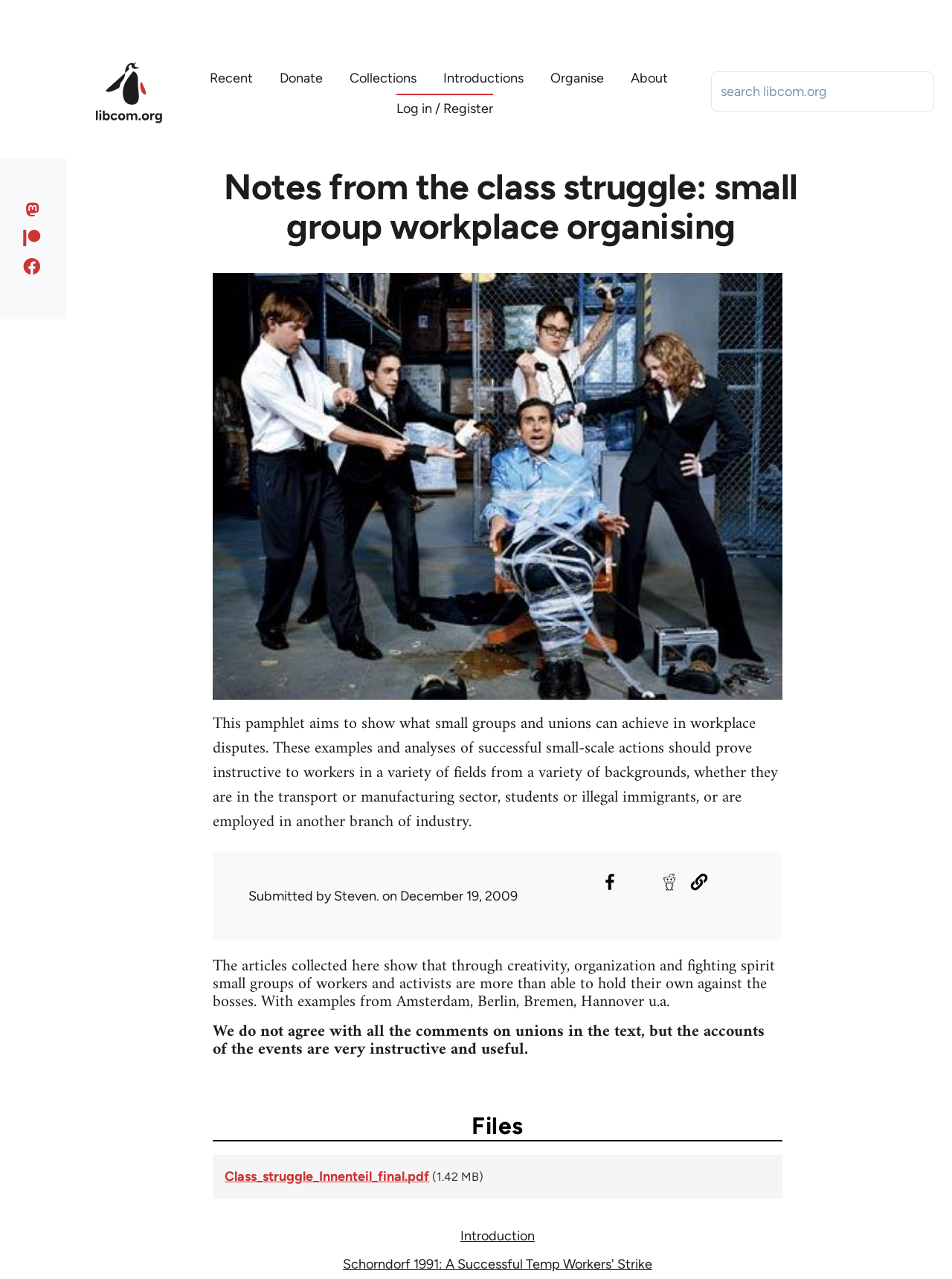Using the element description: "name="search_api_fulltext" placeholder="search libcom.org"", determine the bounding box coordinates. The coordinates should be in the format [left, top, right, bottom], with values between 0 and 1.

[0.747, 0.056, 0.981, 0.087]